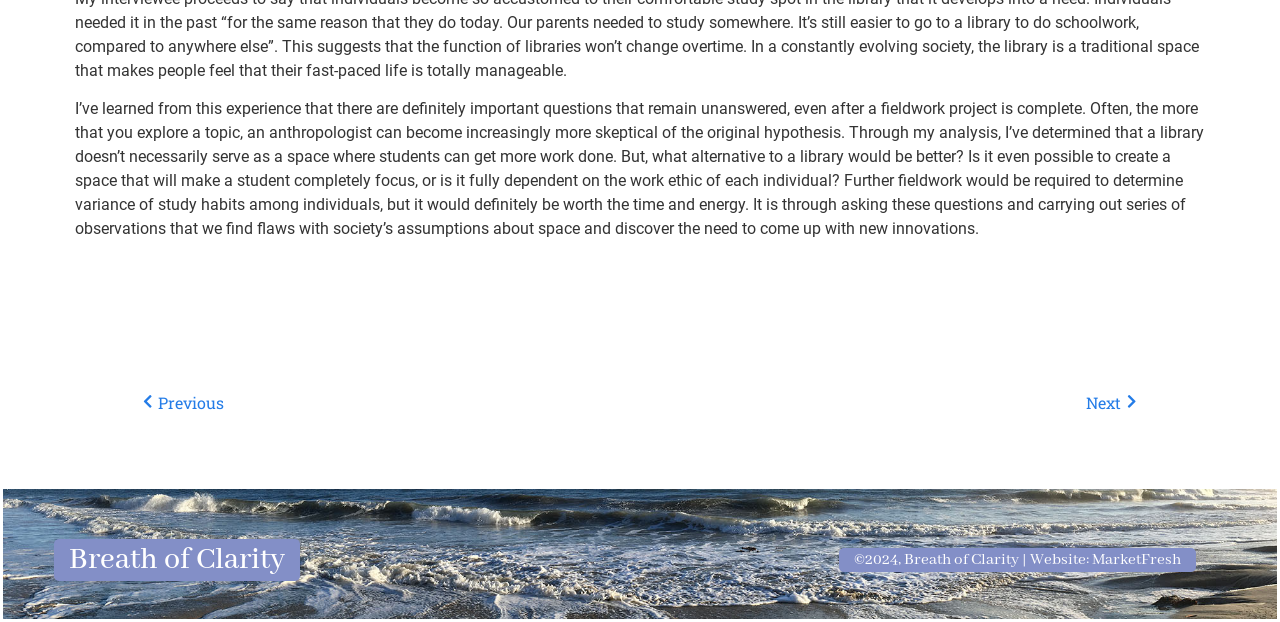Please answer the following question as detailed as possible based on the image: 
What is the name of the website?

The name of the website is 'Breath of Clarity', which is mentioned in the heading and also in the footer section of the webpage.